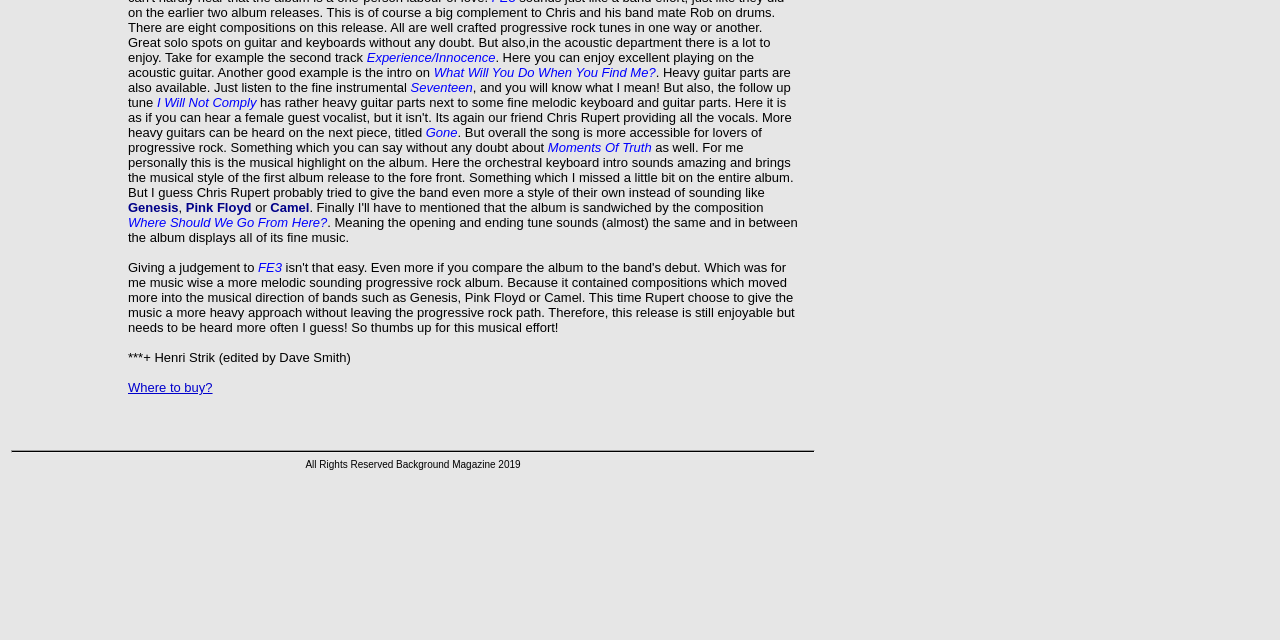Extract the bounding box of the UI element described as: "Where to buy?".

[0.1, 0.594, 0.166, 0.617]